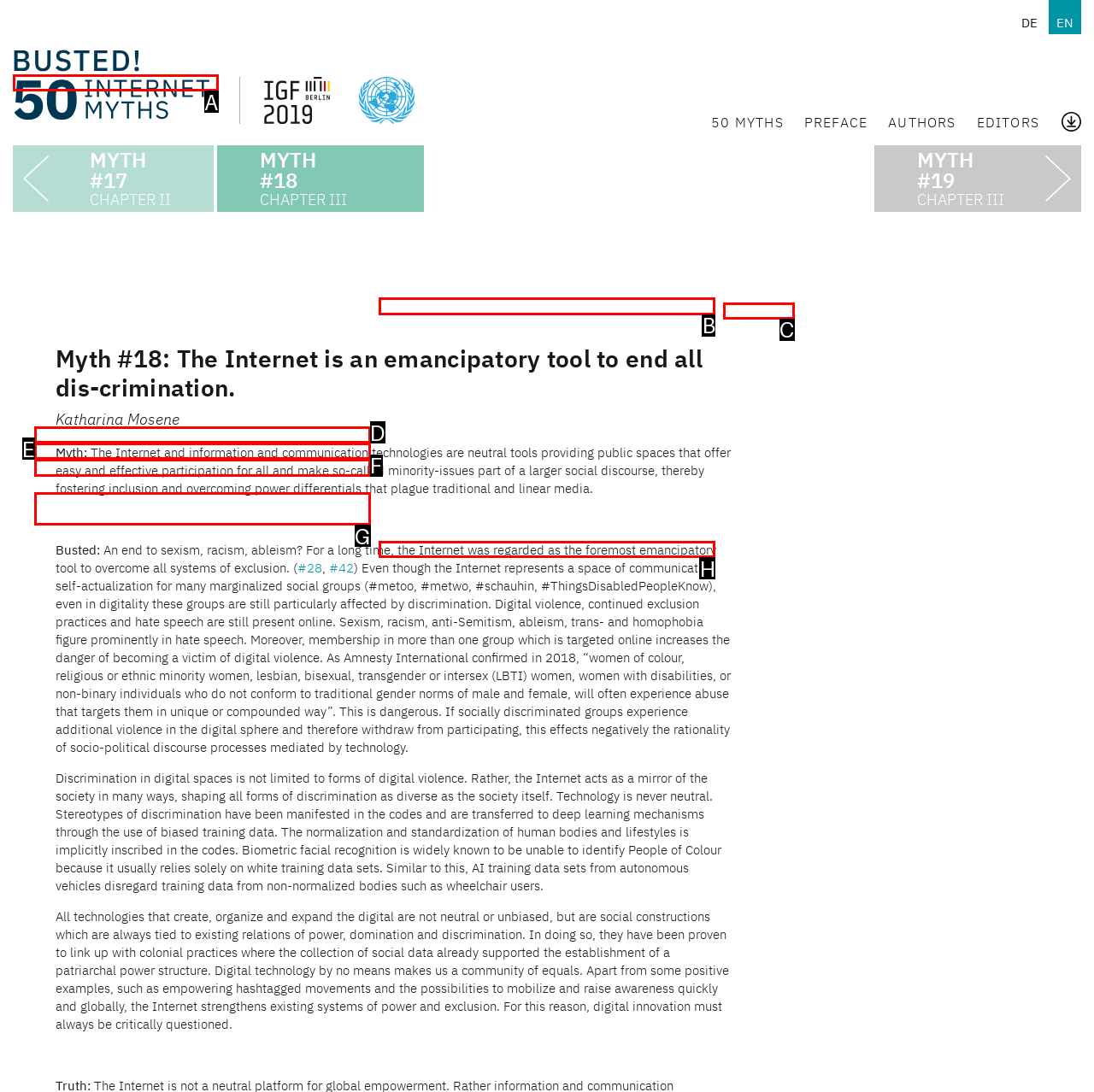Identify the letter of the UI element you need to select to accomplish the task: View 'CHAPTER V'.
Respond with the option's letter from the given choices directly.

C